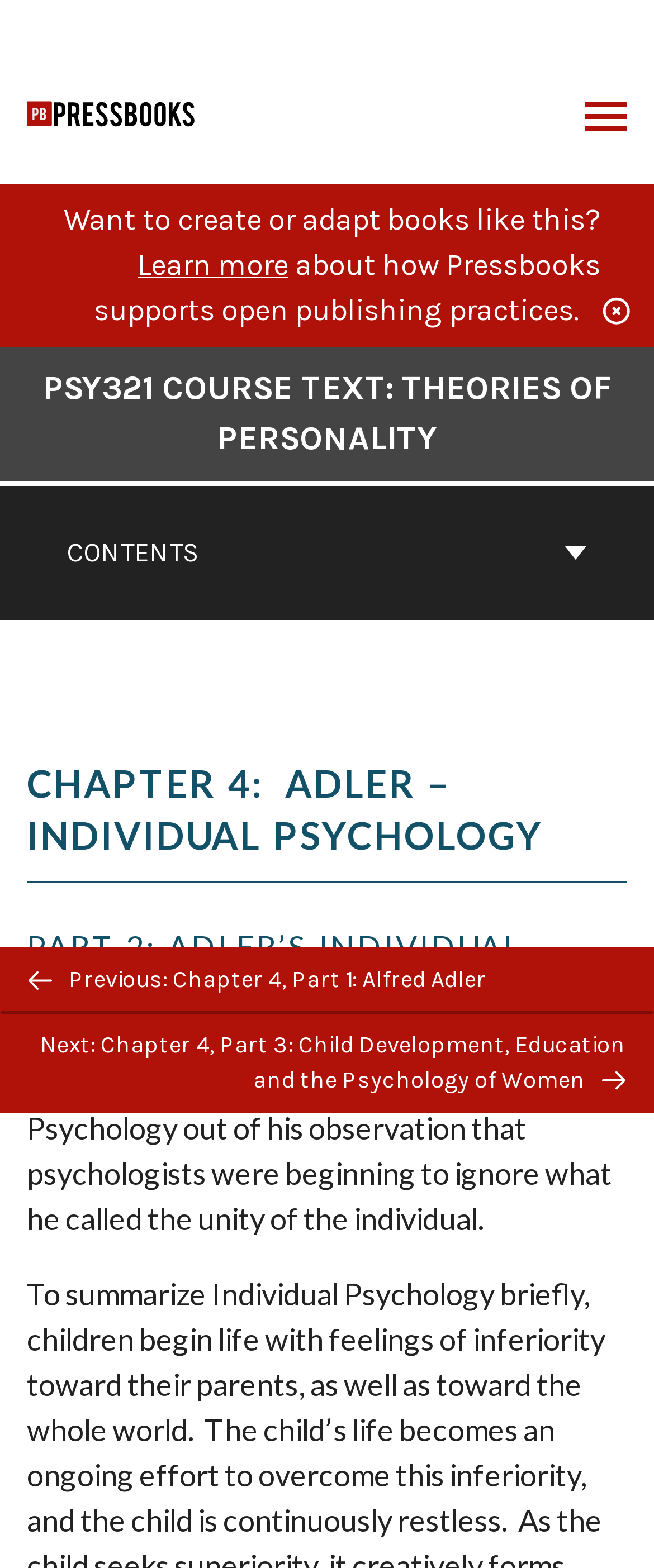Extract the primary header of the webpage and generate its text.

PSY321 COURSE TEXT: THEORIES OF PERSONALITY